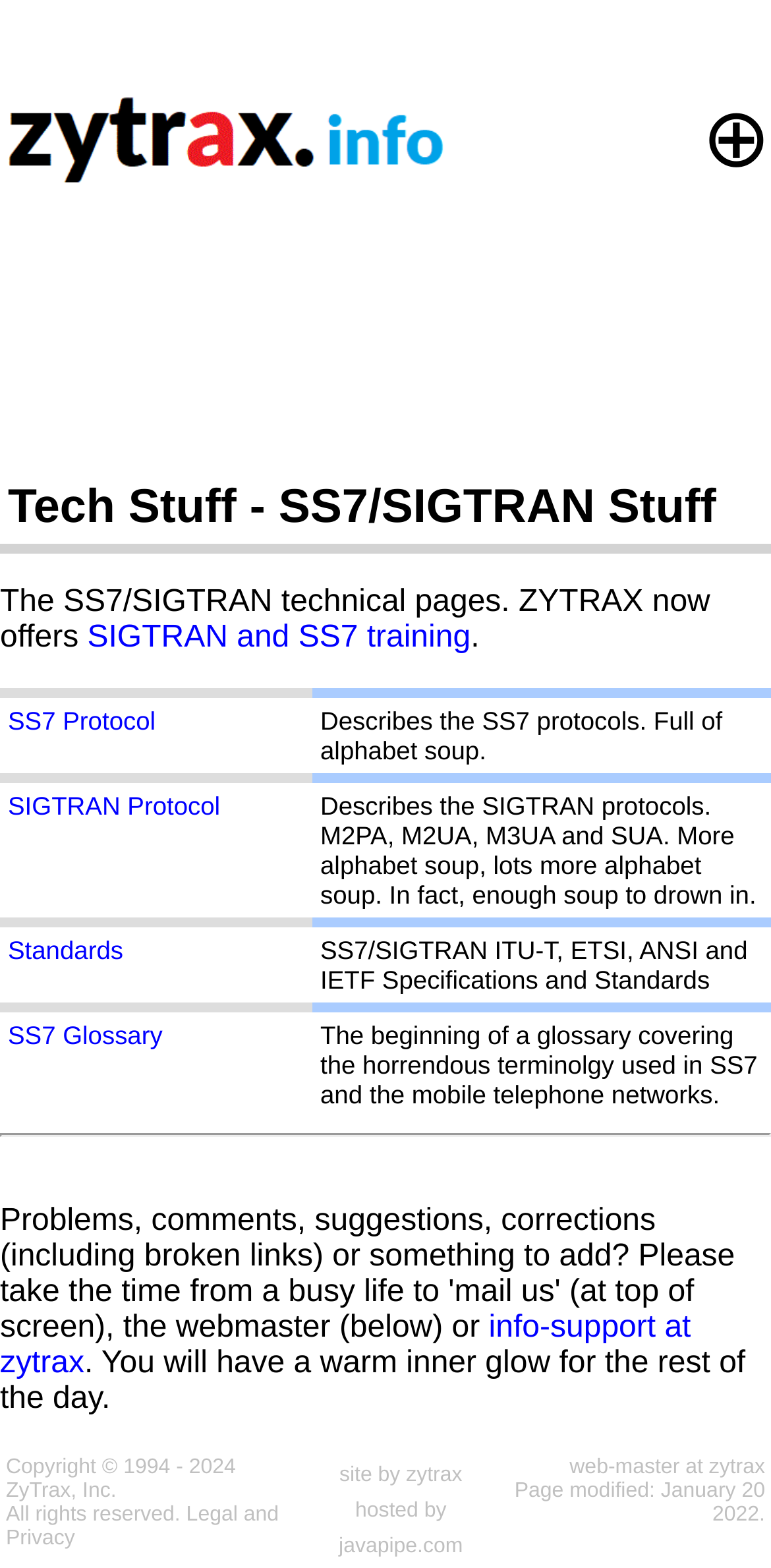Identify the bounding box coordinates of the clickable section necessary to follow the following instruction: "Click on the SS7 Protocol link". The coordinates should be presented as four float numbers from 0 to 1, i.e., [left, top, right, bottom].

[0.01, 0.45, 0.202, 0.469]